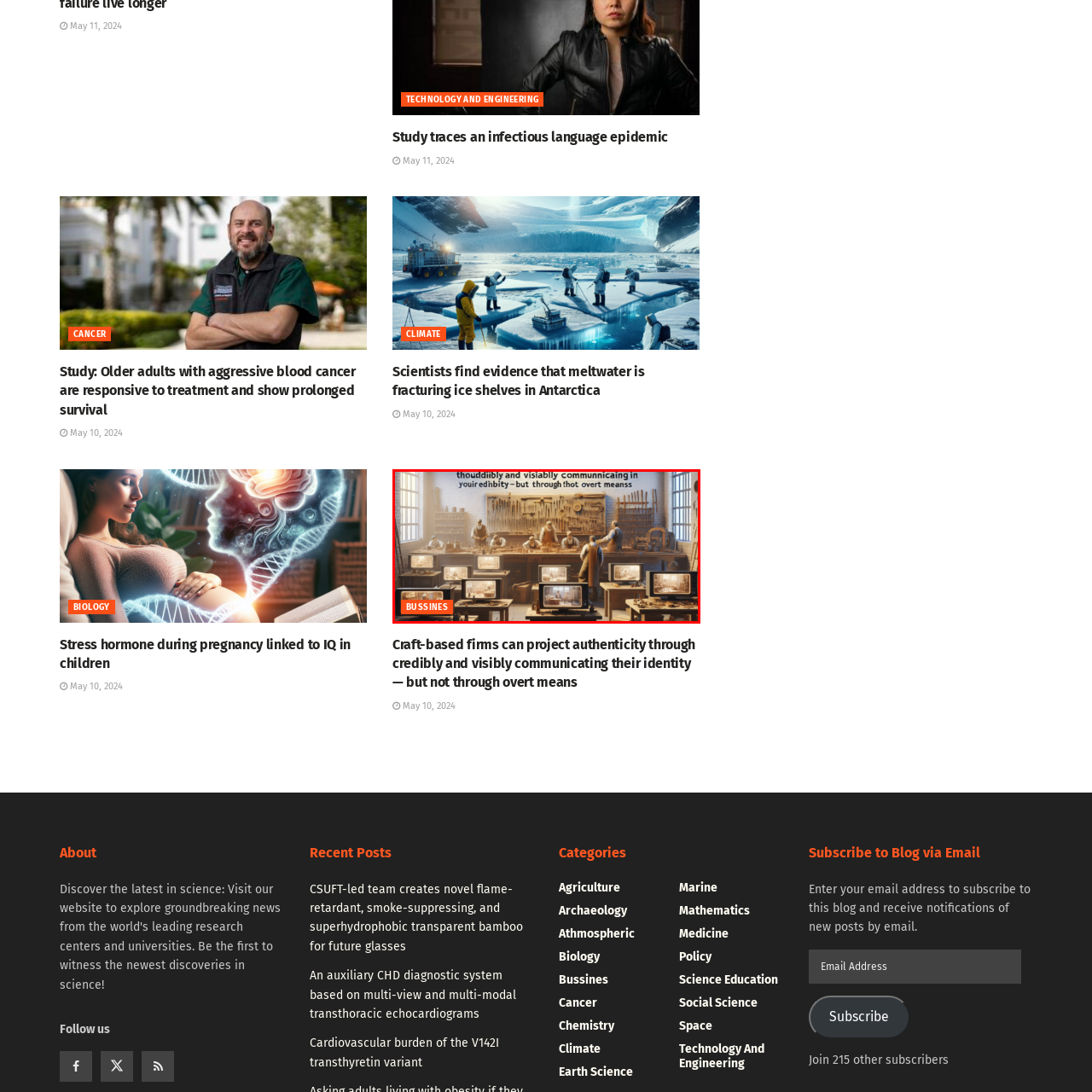What is the blend of in the workshop?
Look at the image highlighted by the red bounding box and answer the question with a single word or brief phrase.

Traditional skills with modern technology